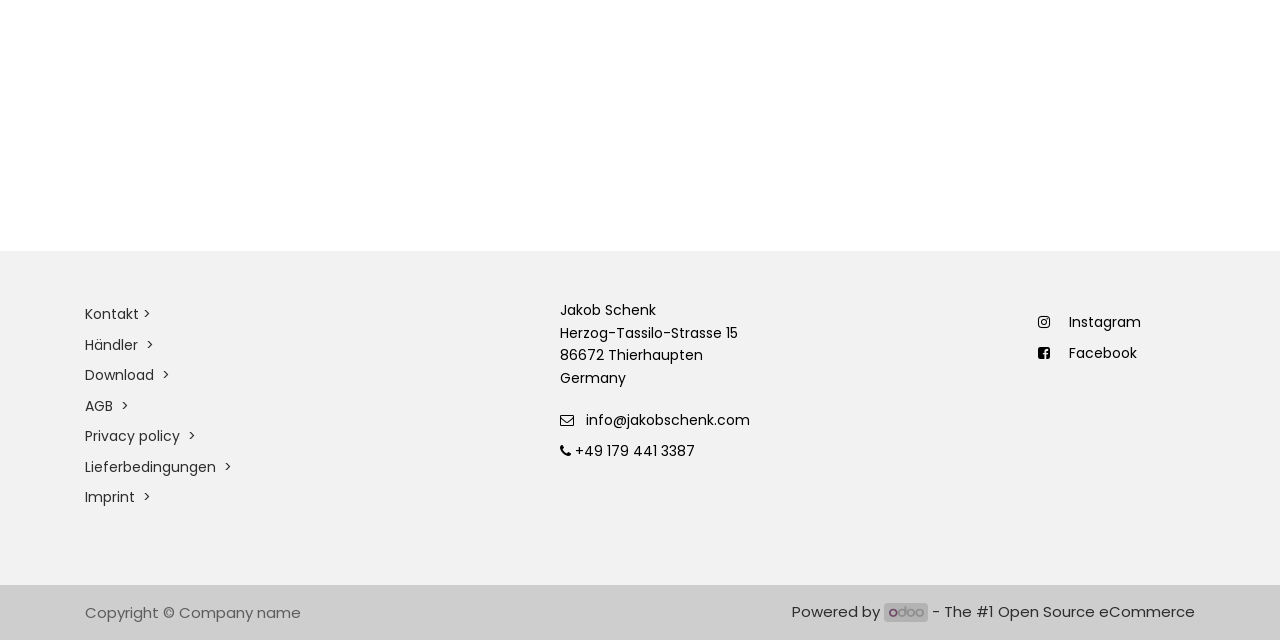Based on the provided description, "+49 179 441 3387", find the bounding box of the corresponding UI element in the screenshot.

[0.449, 0.687, 0.543, 0.72]